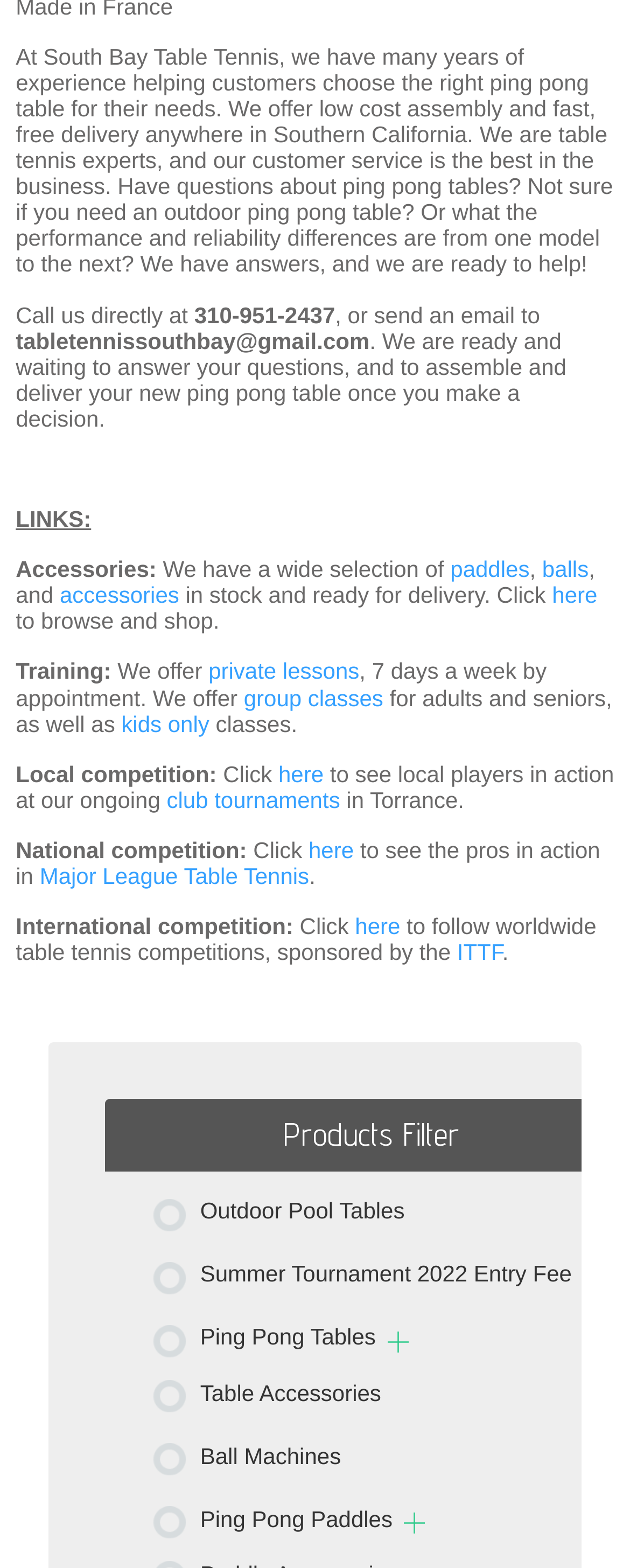Please determine the bounding box coordinates of the element's region to click for the following instruction: "Send an email".

[0.025, 0.209, 0.587, 0.225]